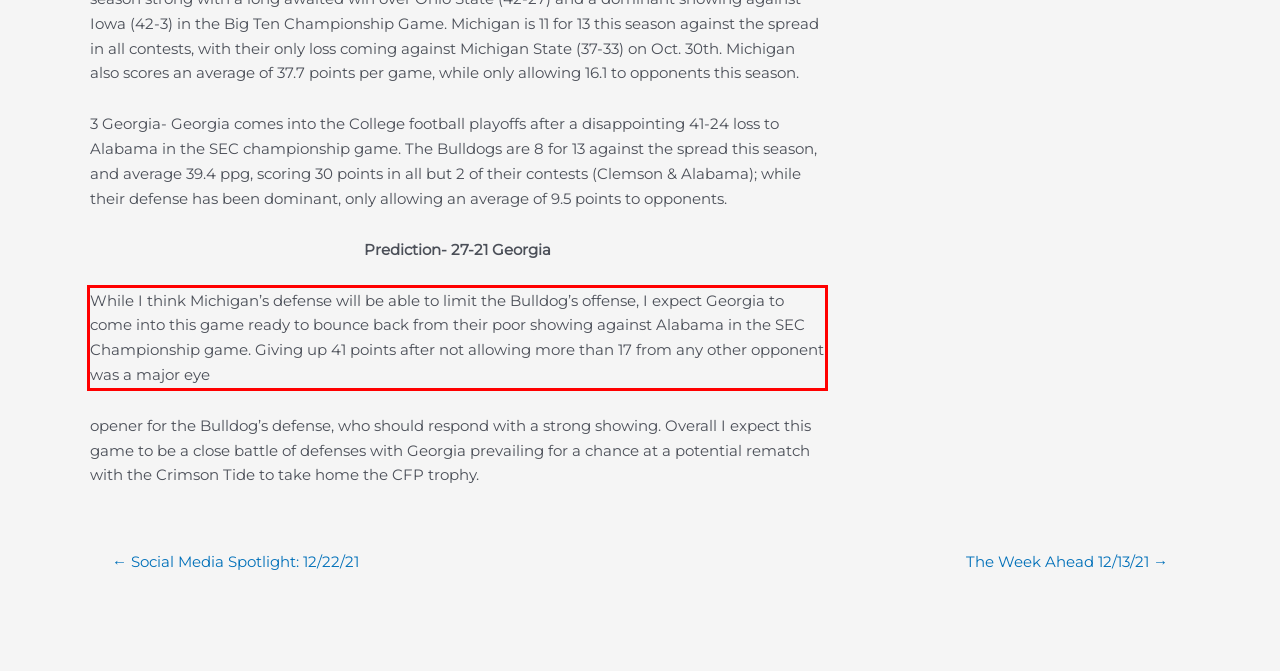With the given screenshot of a webpage, locate the red rectangle bounding box and extract the text content using OCR.

While I think Michigan’s defense will be able to limit the Bulldog’s offense, I expect Georgia to come into this game ready to bounce back from their poor showing against Alabama in the SEC Championship game. Giving up 41 points after not allowing more than 17 from any other opponent was a major eye